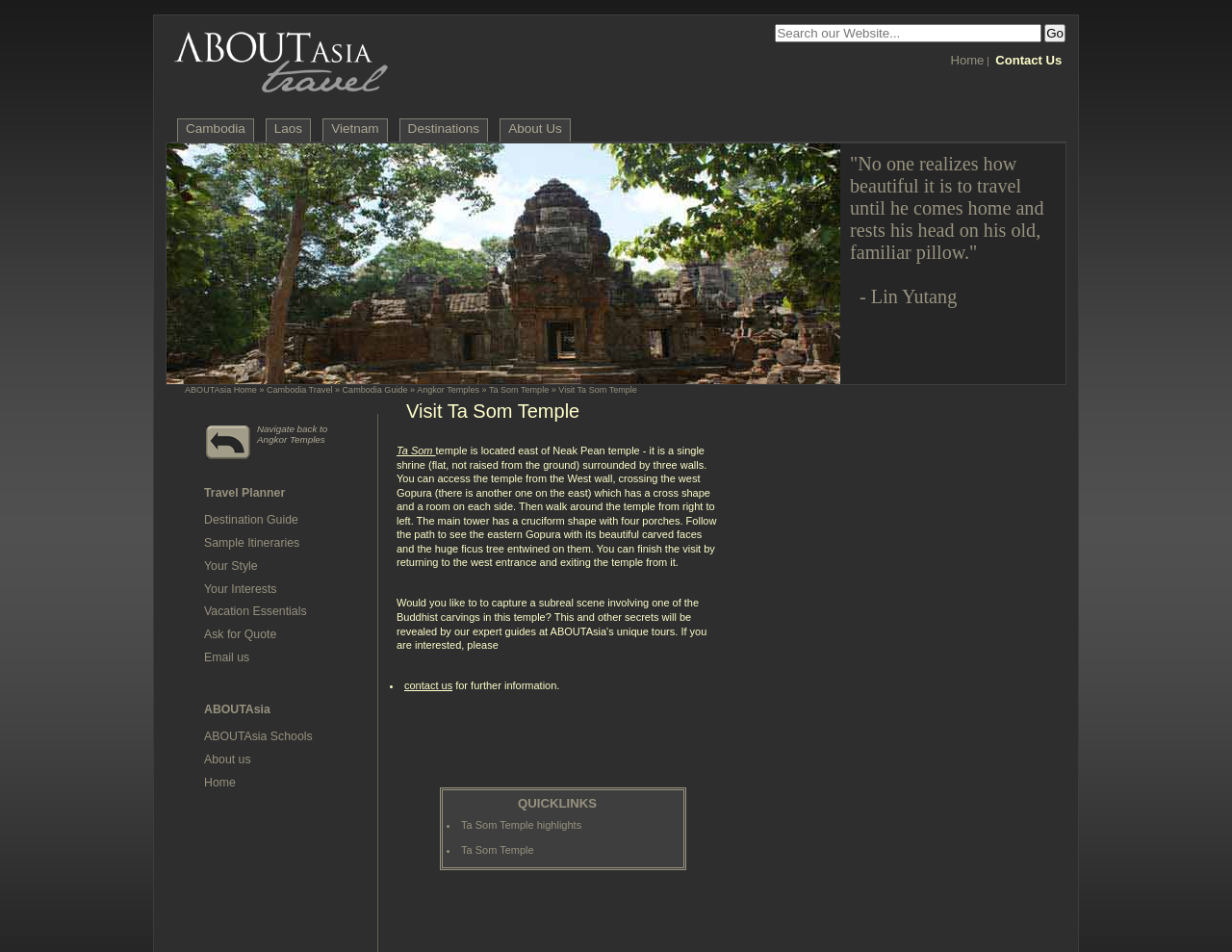What is the shape of the main tower of the temple?
Carefully examine the image and provide a detailed answer to the question.

The webpage describes the main tower of the temple as having a cruciform shape with four porches.